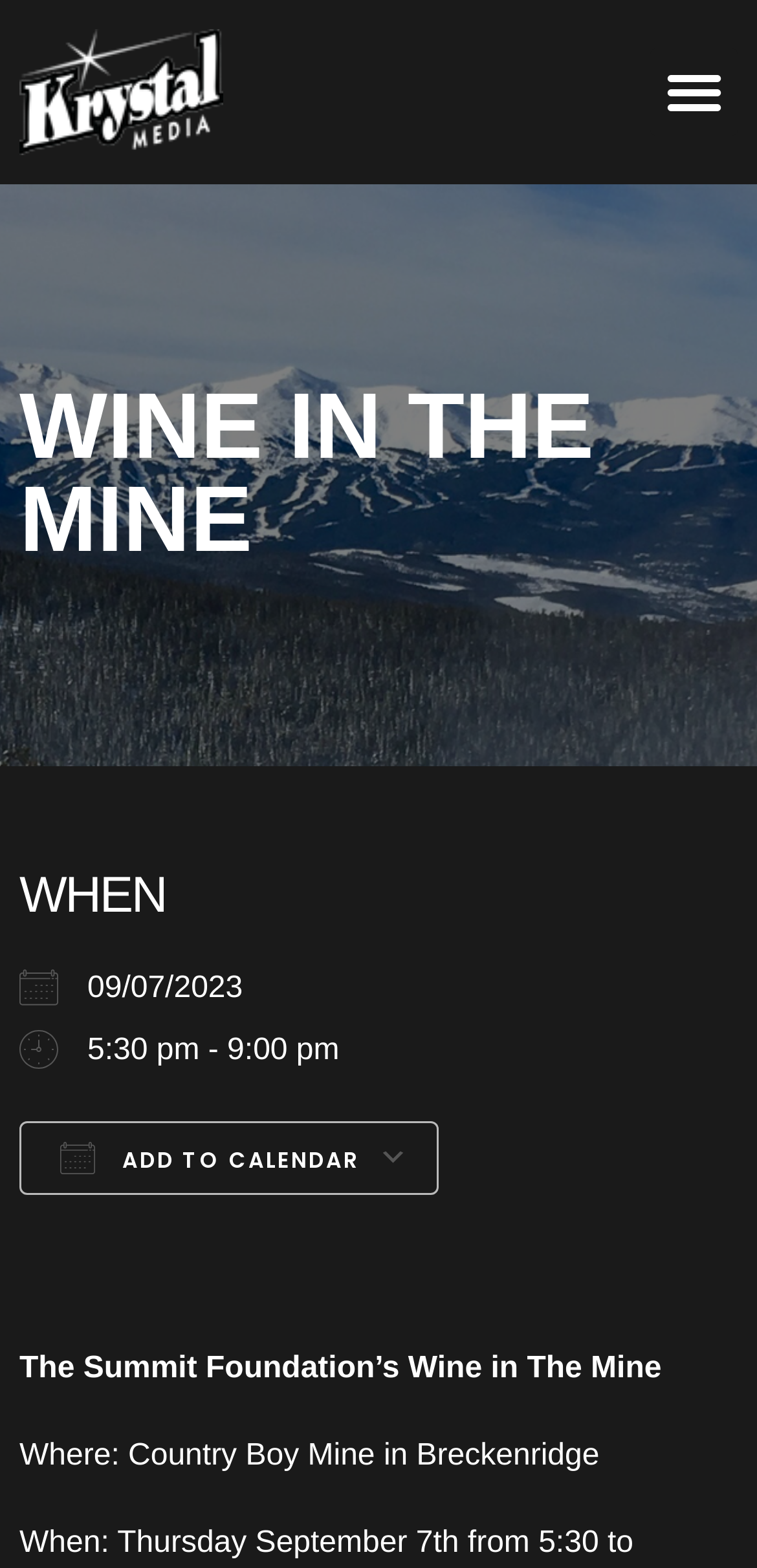Please specify the bounding box coordinates of the region to click in order to perform the following instruction: "View Krystal Media logo".

[0.026, 0.019, 0.295, 0.099]